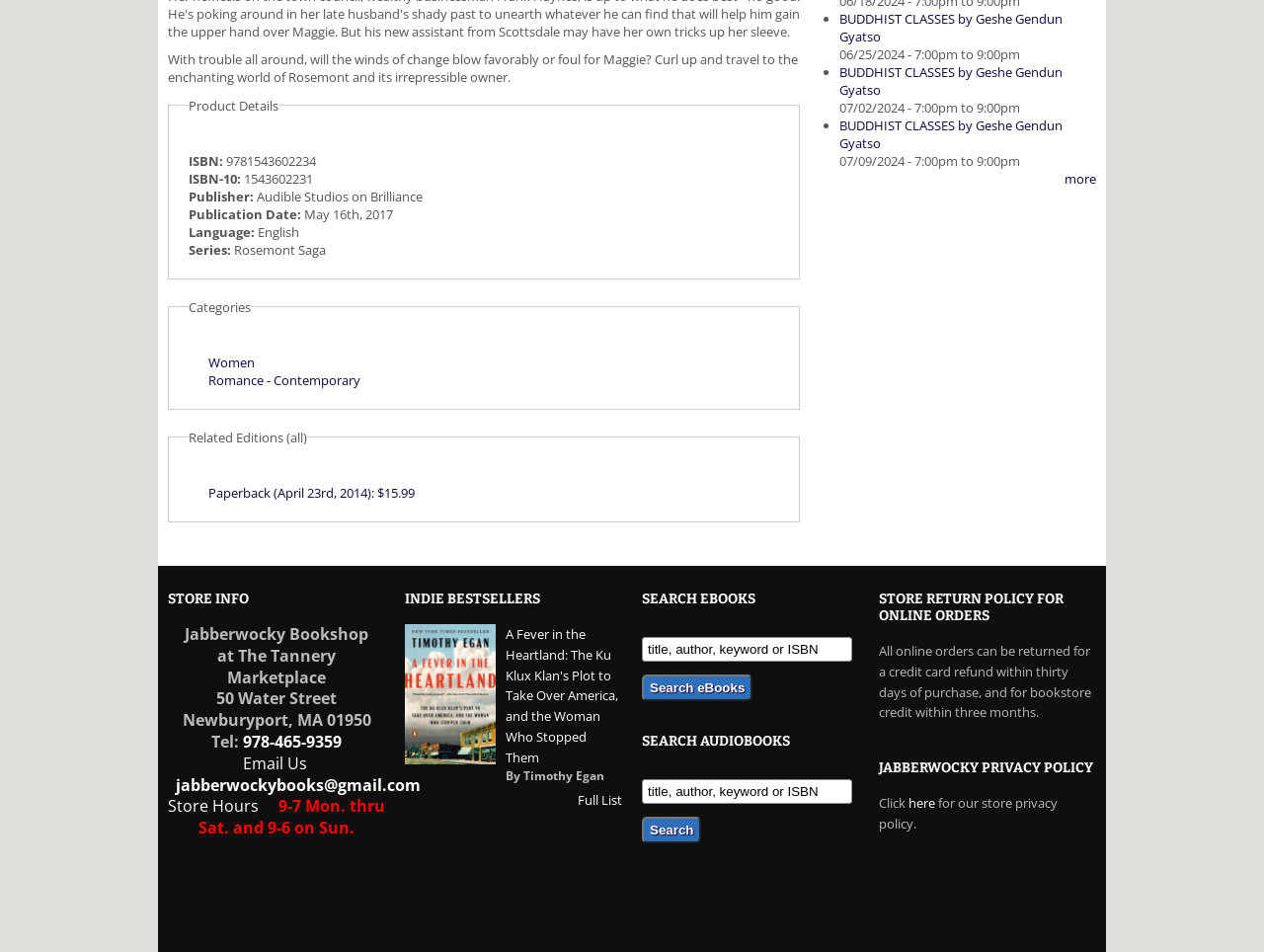From the screenshot, find the bounding box of the UI element matching this description: "name="op" value="Search eBooks"". Supply the bounding box coordinates in the form [left, top, right, bottom], each a float between 0 and 1.

[0.508, 0.709, 0.596, 0.737]